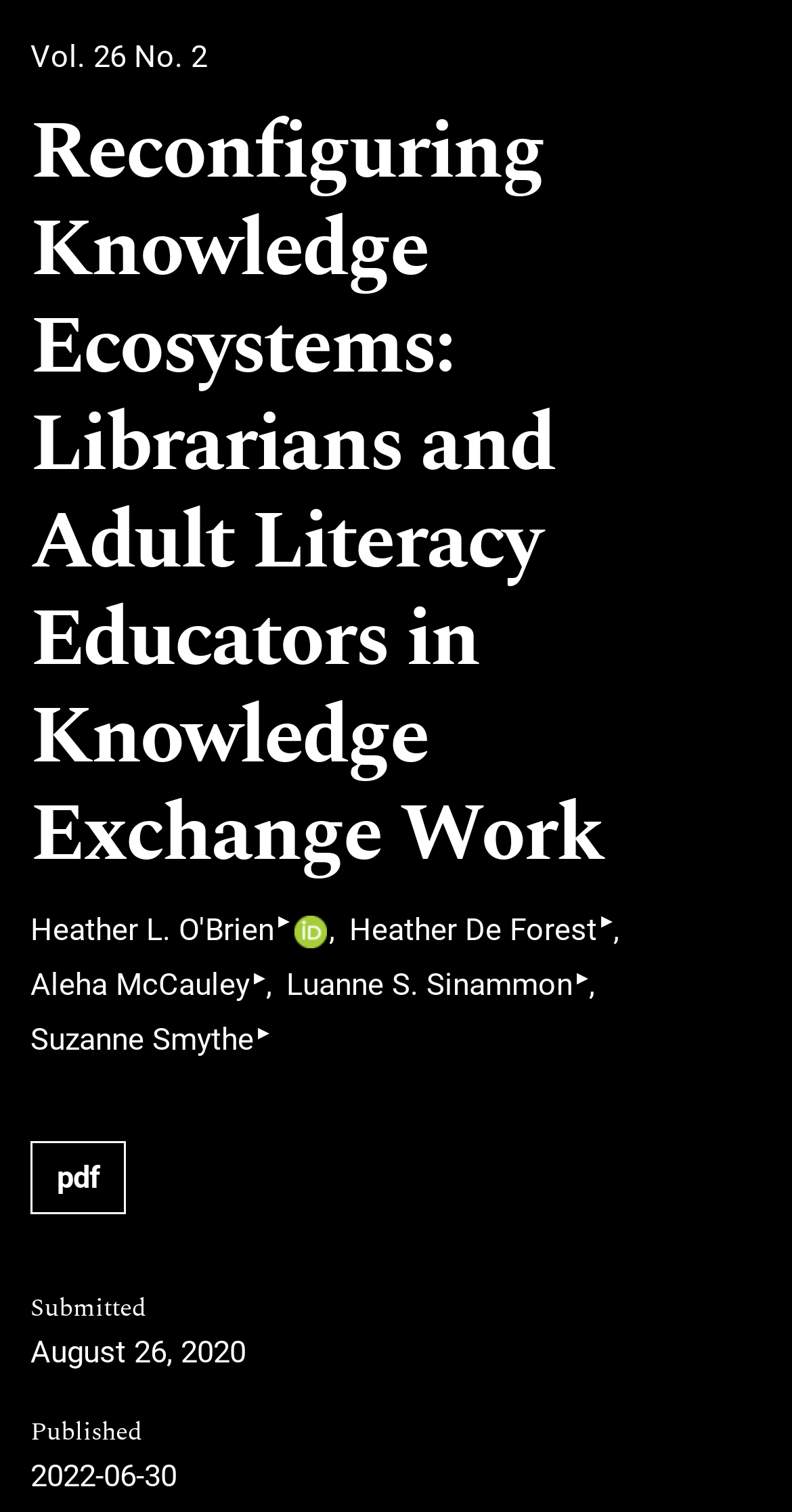Bounding box coordinates are to be given in the format (top-left x, top-left y, bottom-right x, bottom-right y). All values must be floating point numbers between 0 and 1. Provide the bounding box coordinate for the UI element described as: Heather De Forest ▸ ▾

[0.441, 0.6, 0.774, 0.632]